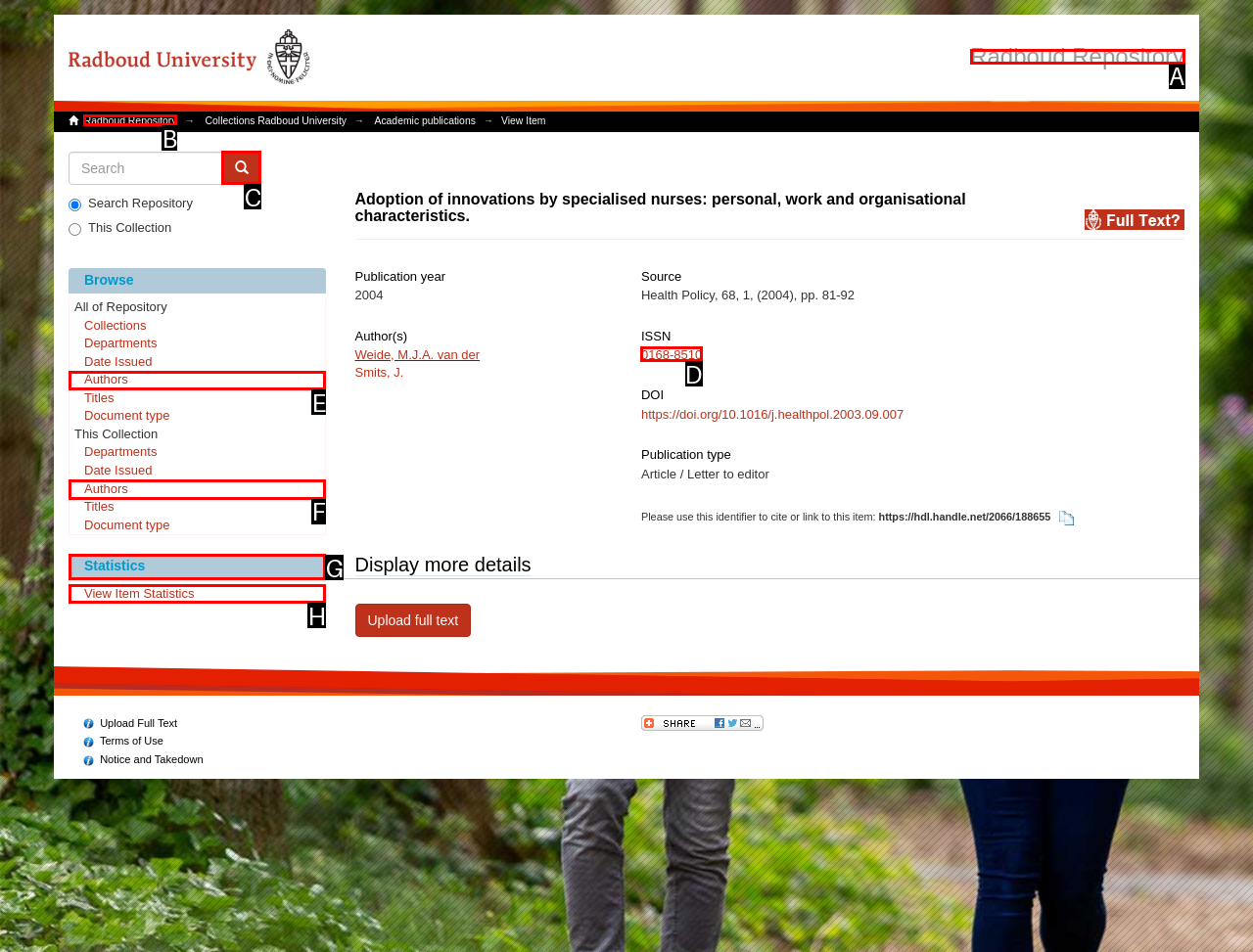Given the instruction: View item statistics, which HTML element should you click on?
Answer with the letter that corresponds to the correct option from the choices available.

H